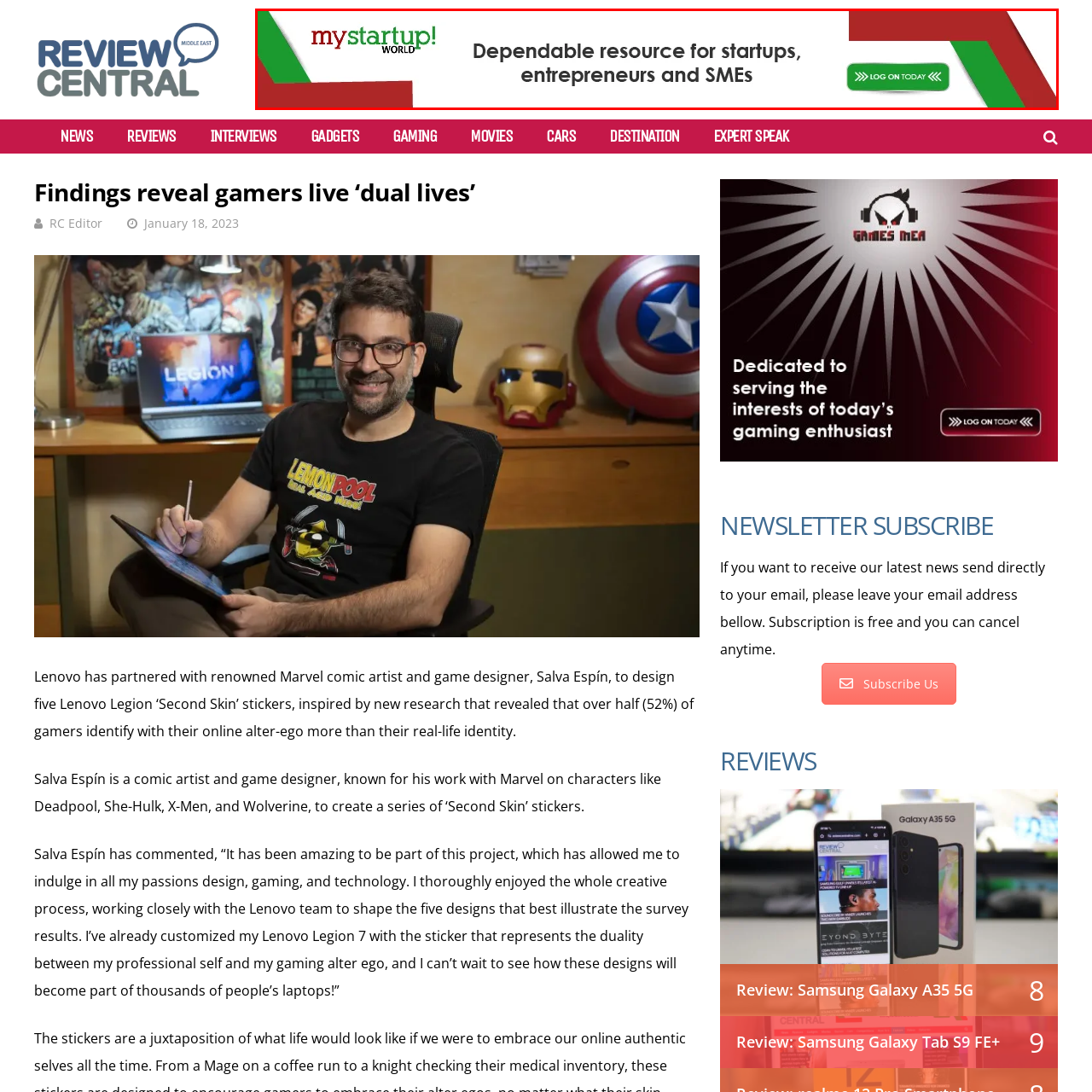Pay attention to the red boxed area, What is the color scheme of the banner? Provide a one-word or short phrase response.

Red and green